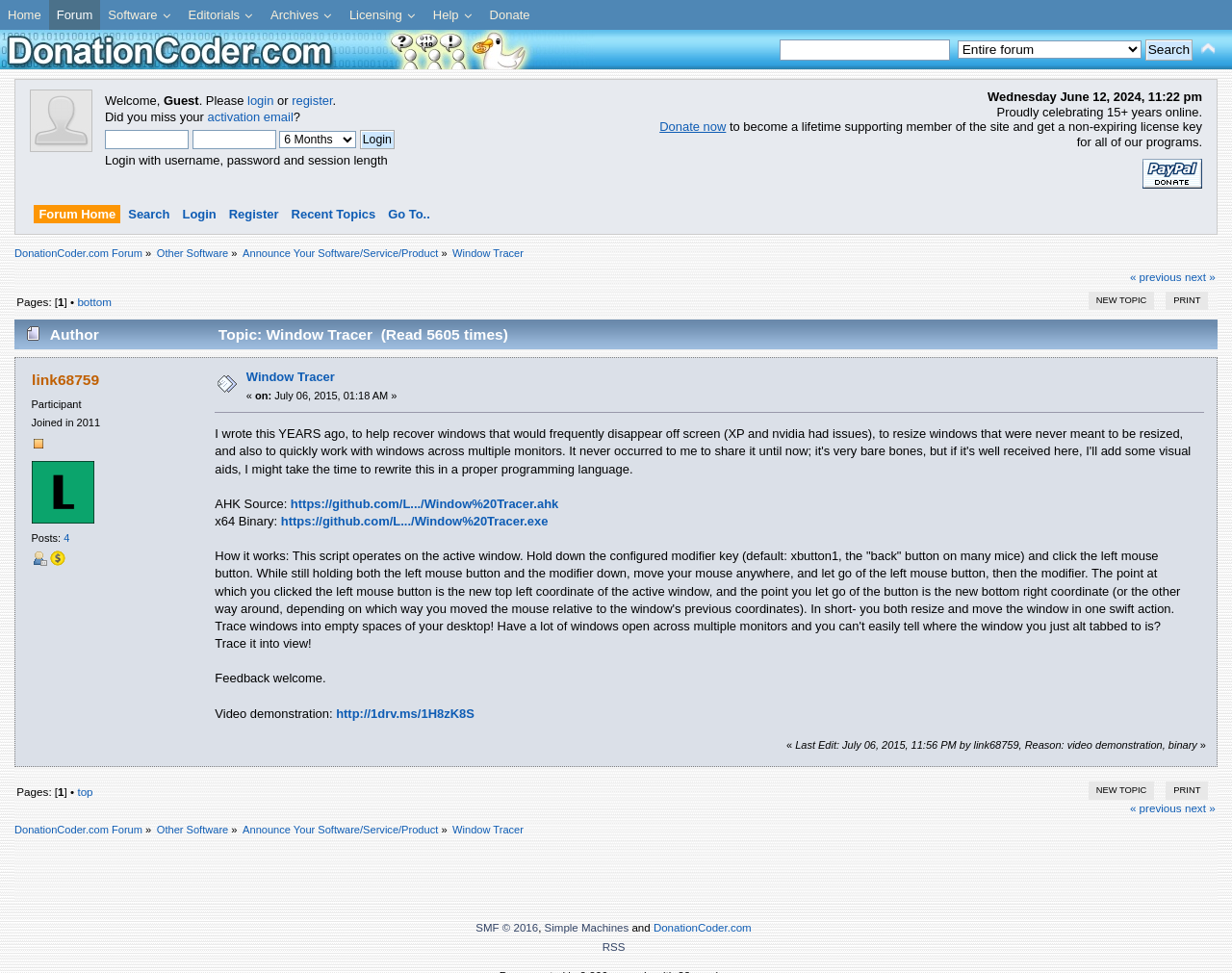Find and provide the bounding box coordinates for the UI element described here: "parent_node: This topic name="submit" value="Search"". The coordinates should be given as four float numbers between 0 and 1: [left, top, right, bottom].

[0.929, 0.041, 0.968, 0.062]